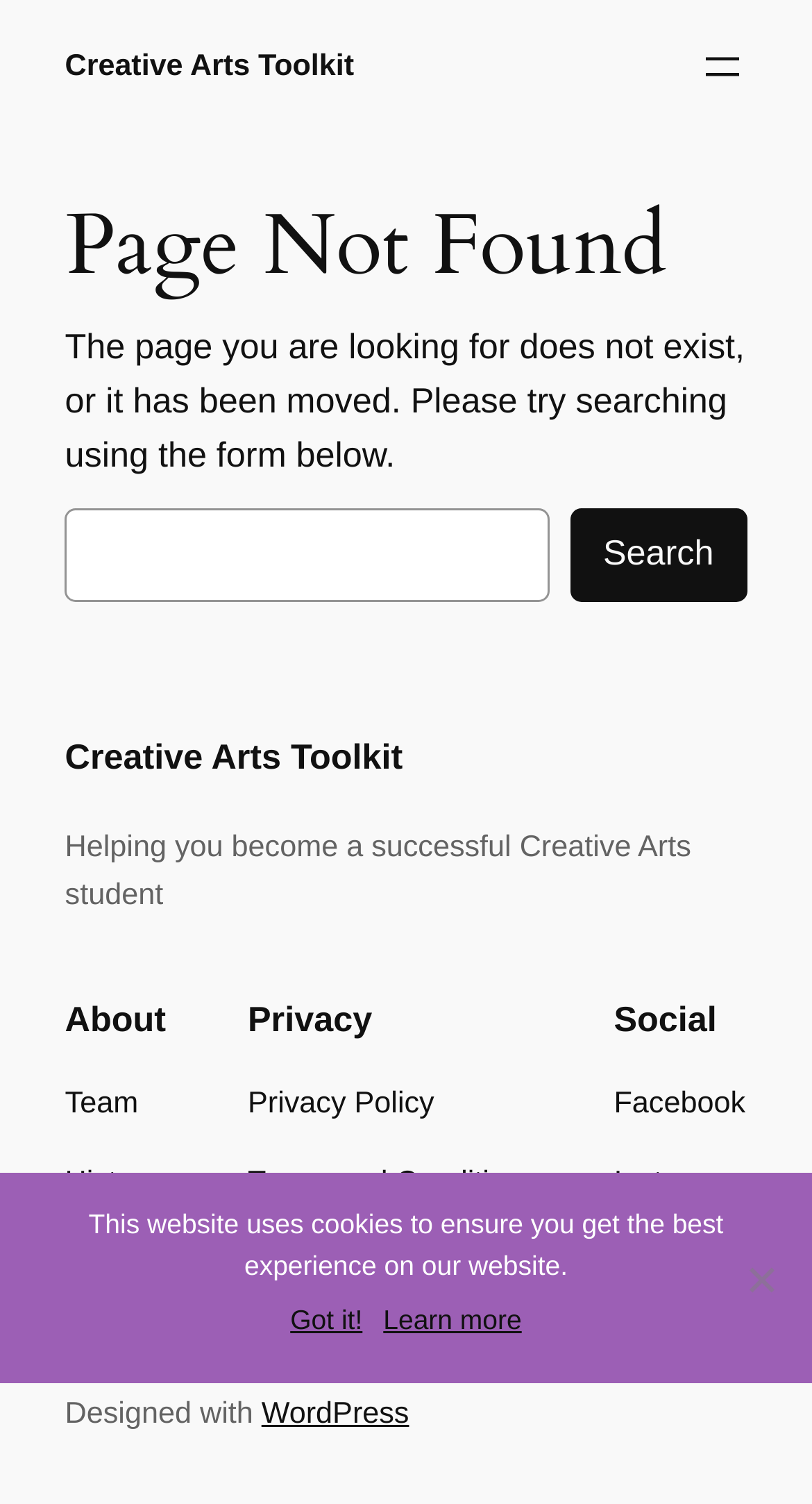Create a detailed summary of all the visual and textual information on the webpage.

This webpage appears to be a 404 error page, indicating that the page the user is looking for does not exist or has been moved. At the top of the page, there is a link to "Creative Arts Toolkit" and a button to open a menu. Below this, there is a main section with a heading that reads "Page Not Found" and a paragraph of text explaining the situation. 

Underneath this, there is a search form with a label "Search", a search box, and a search button. 

Further down the page, there is a section with links to various parts of the website, including "About", "Privacy", and "Social Media". The "About" section has links to "Team", "History", and "Careers", while the "Privacy" section has links to "Privacy Policy", "Terms and Conditions", and "Contact Us". The "Social Media" section has links to the website's Facebook, Instagram, and Twitter/X pages.

At the very bottom of the page, there is a line of text that reads "Designed with" followed by a link to WordPress. 

Additionally, there is a cookie notice dialog box that appears at the bottom of the page, which informs users that the website uses cookies and provides links to learn more or to accept the cookies.